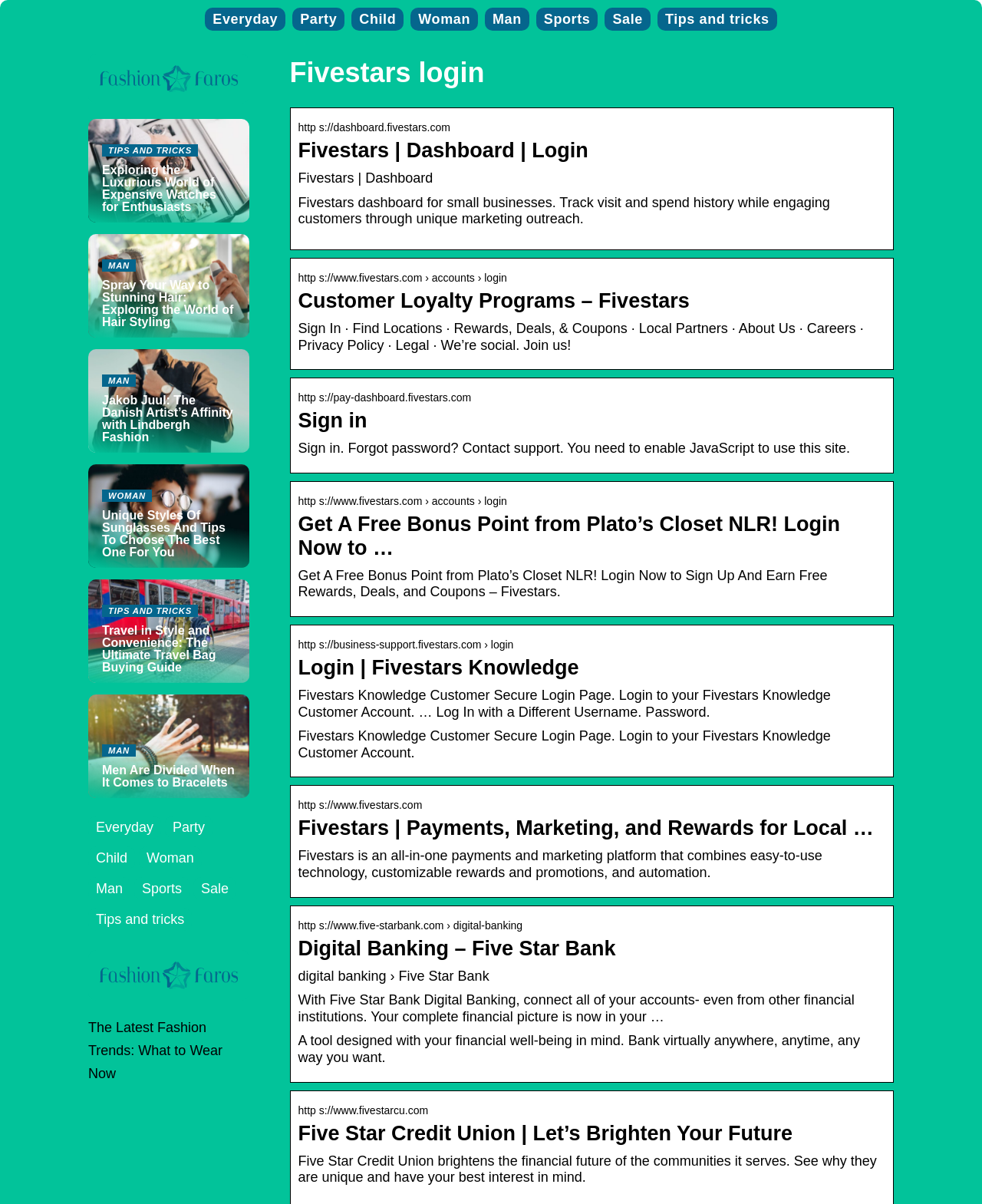Please identify the bounding box coordinates of the element that needs to be clicked to execute the following command: "Click on 'TIPS AND TRICKS Exploring the Luxurious World of Expensive Watches for Enthusiasts' link". Provide the bounding box using four float numbers between 0 and 1, formatted as [left, top, right, bottom].

[0.09, 0.099, 0.254, 0.185]